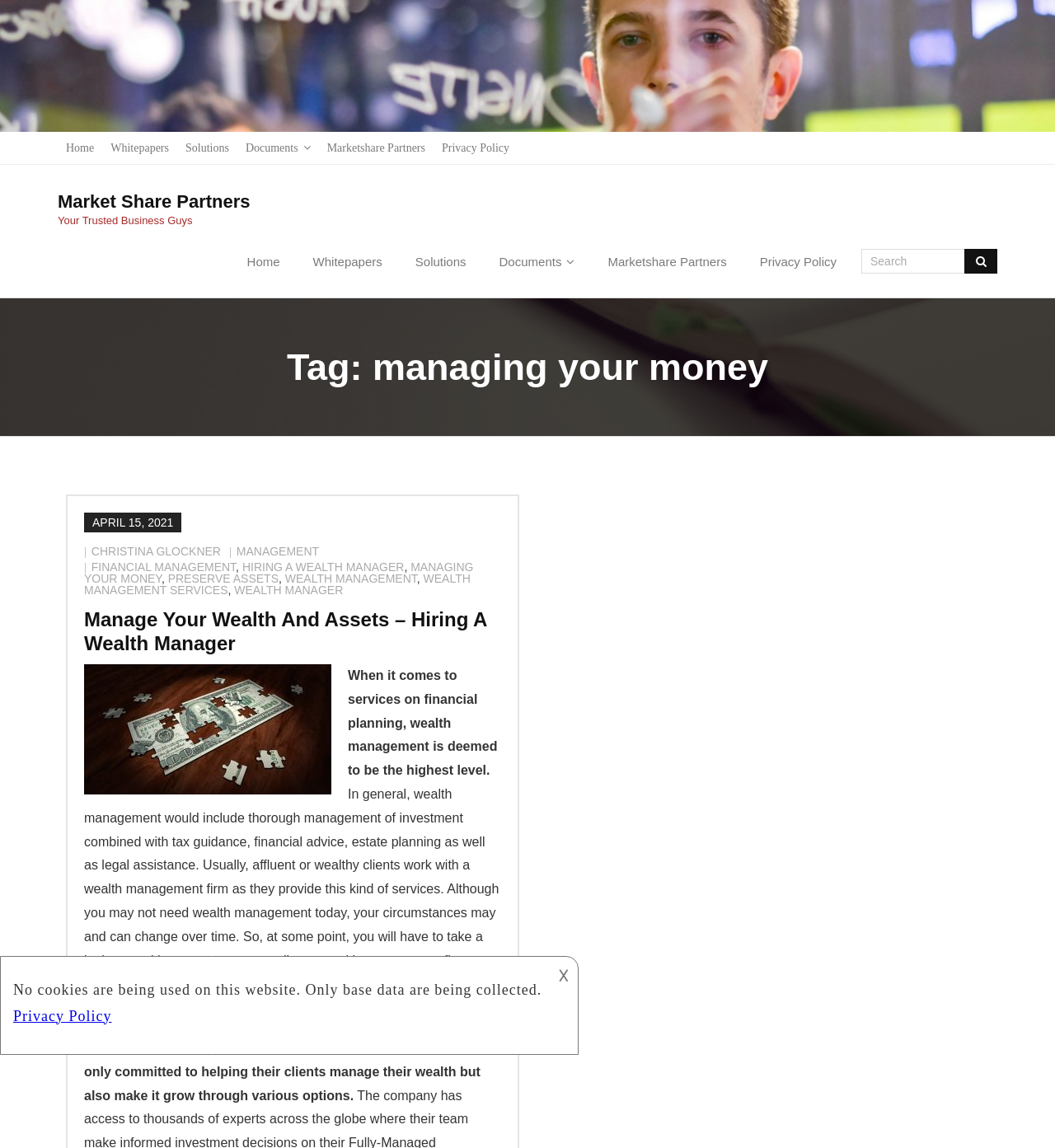What is the tone of the article?
Please use the image to deliver a detailed and complete answer.

The tone of the article appears to be informative, as it provides information about wealth management and its benefits, without expressing a personal opinion or emotion. The text is written in a neutral and objective tone, suggesting that its purpose is to educate the reader about the topic.